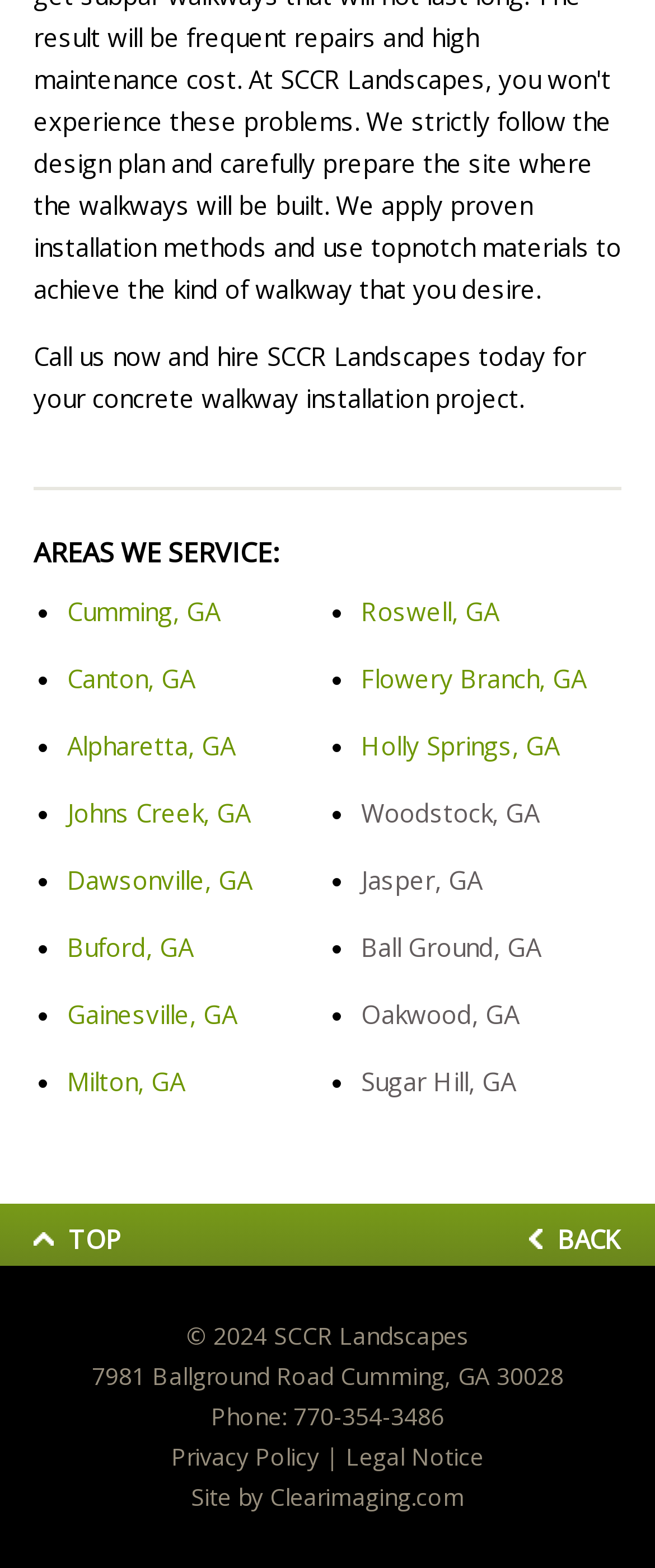Please identify the coordinates of the bounding box for the clickable region that will accomplish this instruction: "View Latest posts".

None